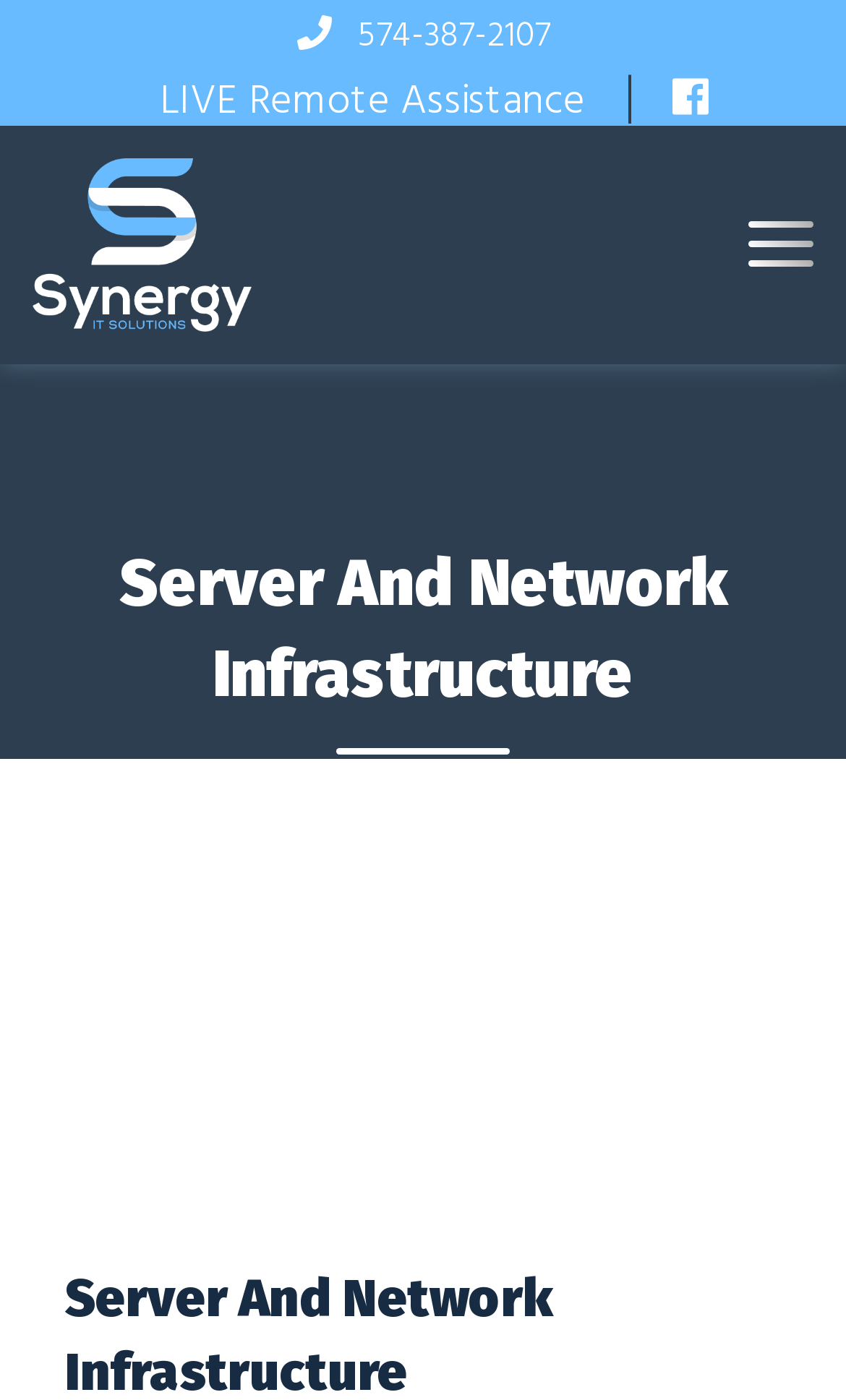Determine the bounding box of the UI element mentioned here: "LIVE Remote Assistance". The coordinates must be in the format [left, top, right, bottom] with values ranging from 0 to 1.

[0.189, 0.051, 0.692, 0.09]